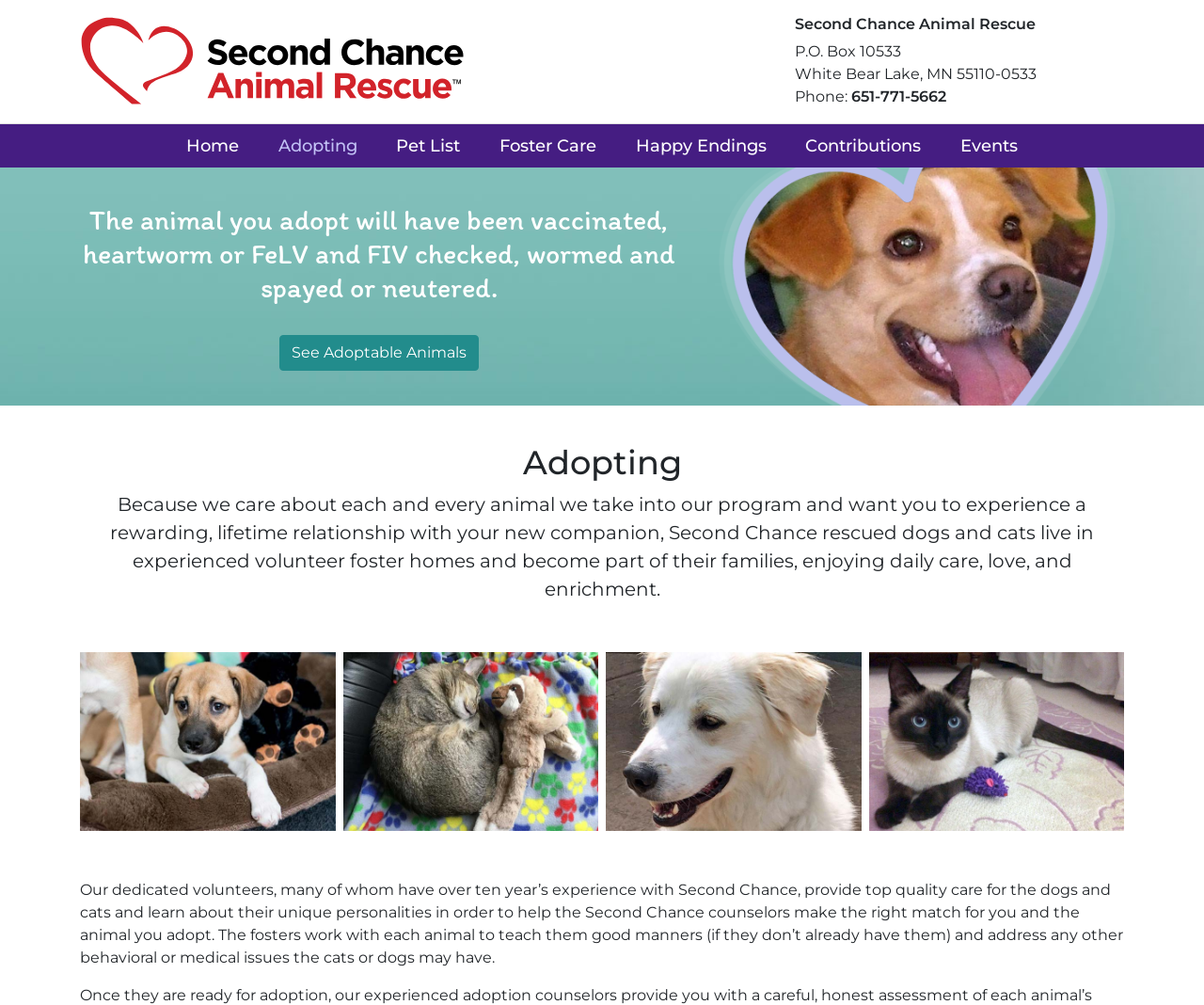Find the bounding box coordinates of the clickable region needed to perform the following instruction: "See Adoptable Animals". The coordinates should be provided as four float numbers between 0 and 1, i.e., [left, top, right, bottom].

[0.232, 0.334, 0.397, 0.369]